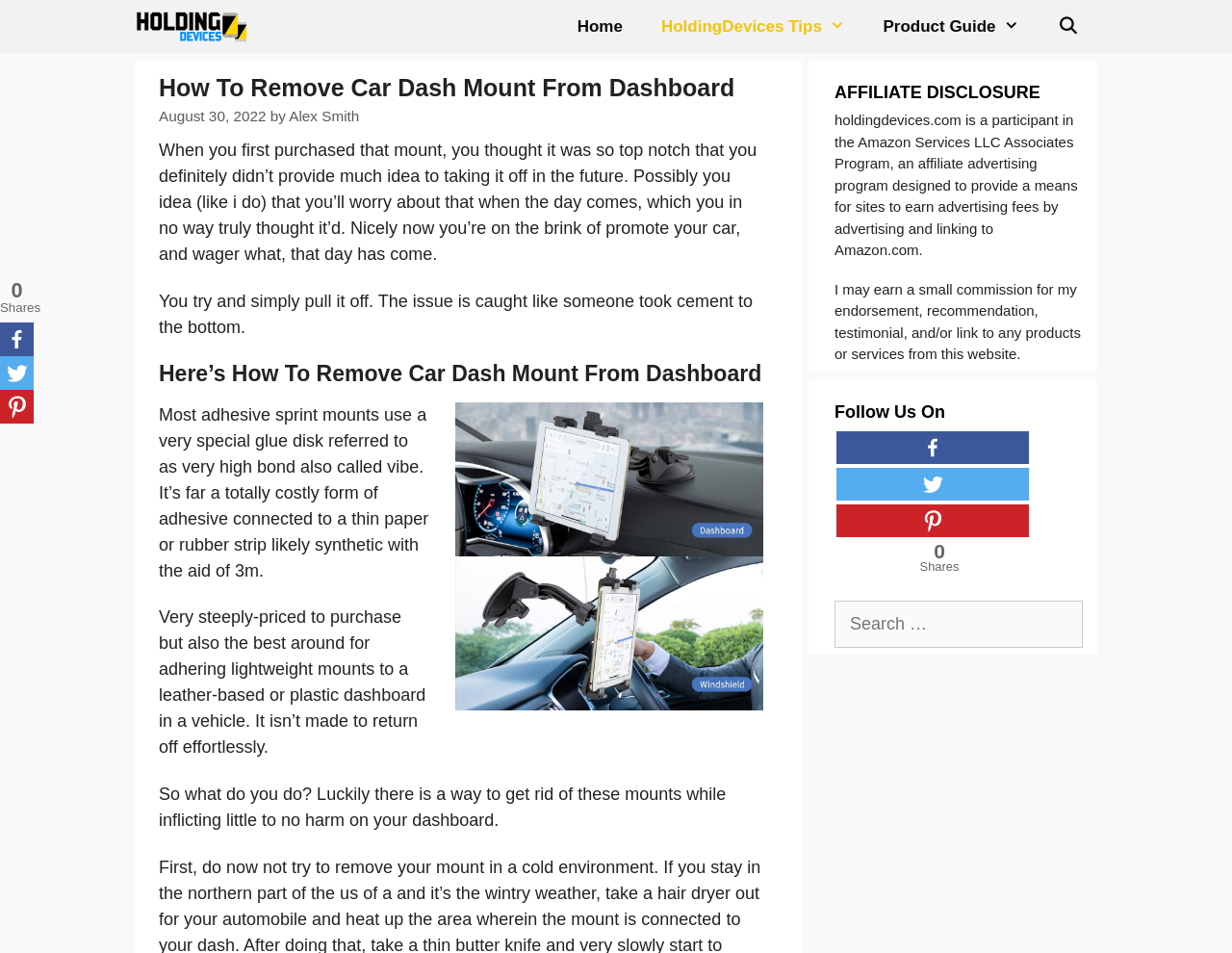Given the element description, predict the bounding box coordinates in the format (top-left x, top-left y, bottom-right x, bottom-right y), using floating point numbers between 0 and 1: alt="Pinterest" title="Pinterest"

[0.679, 0.529, 0.835, 0.563]